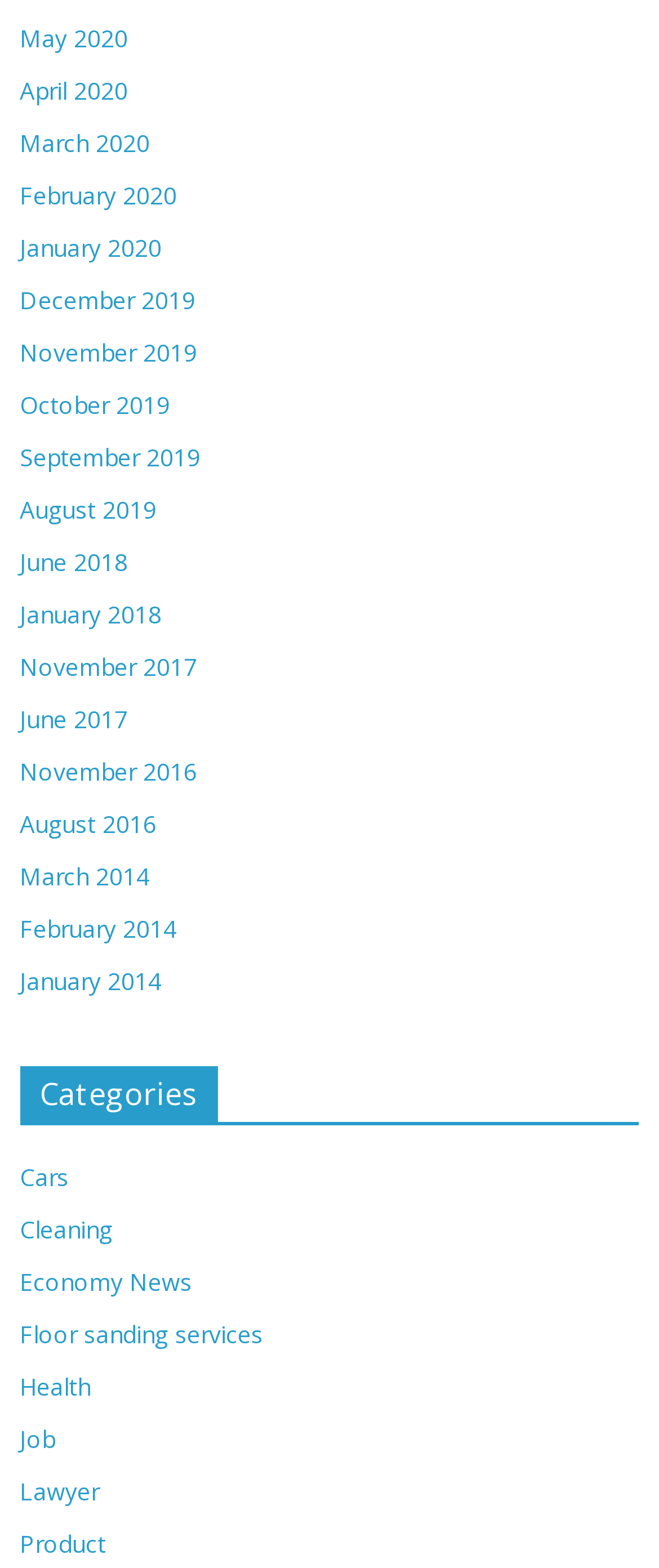Locate the bounding box coordinates of the clickable region necessary to complete the following instruction: "Share via LinkedIn". Provide the coordinates in the format of four float numbers between 0 and 1, i.e., [left, top, right, bottom].

None